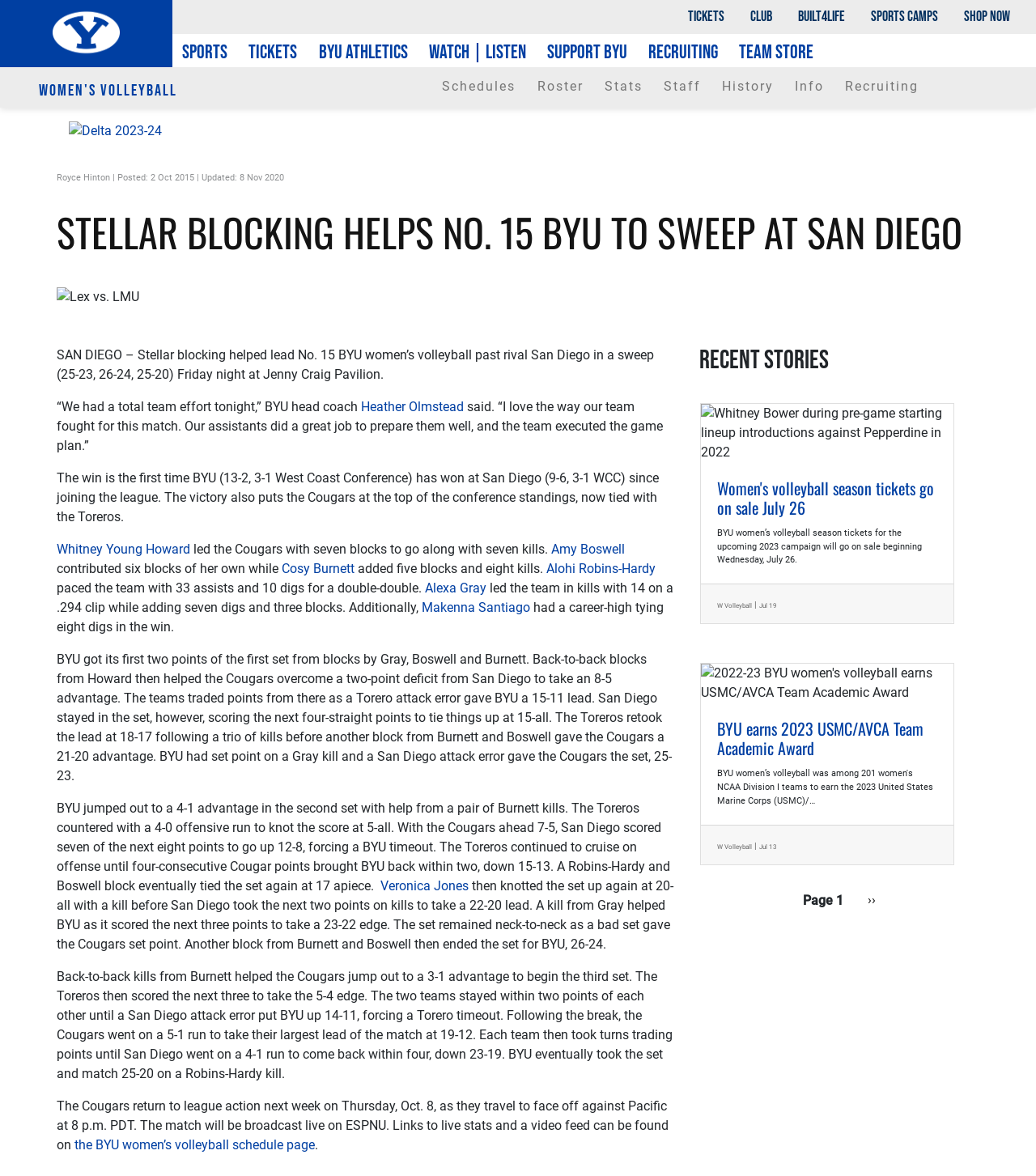Using details from the image, please answer the following question comprehensively:
What is the name of the opponent team in the described match?

I determined the answer by reading the article's content, which mentions 'BYU women’s volleyball past rival San Diego'.